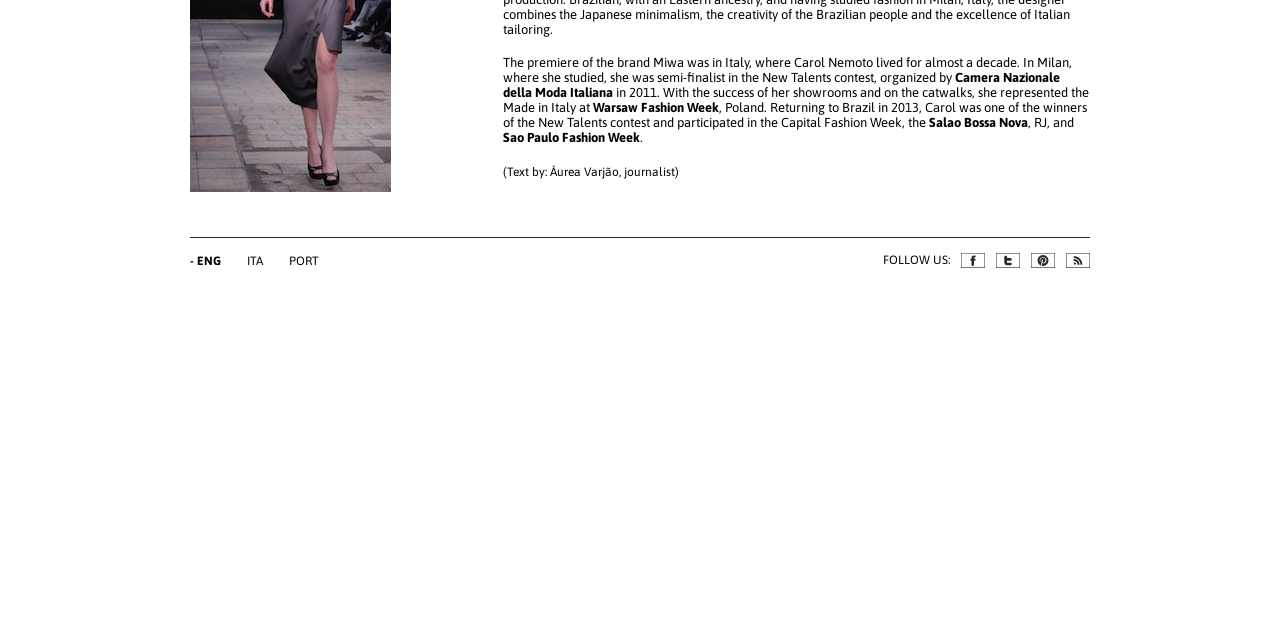Given the webpage screenshot and the description, determine the bounding box coordinates (top-left x, top-left y, bottom-right x, bottom-right y) that define the location of the UI element matching this description: port

[0.226, 0.397, 0.249, 0.419]